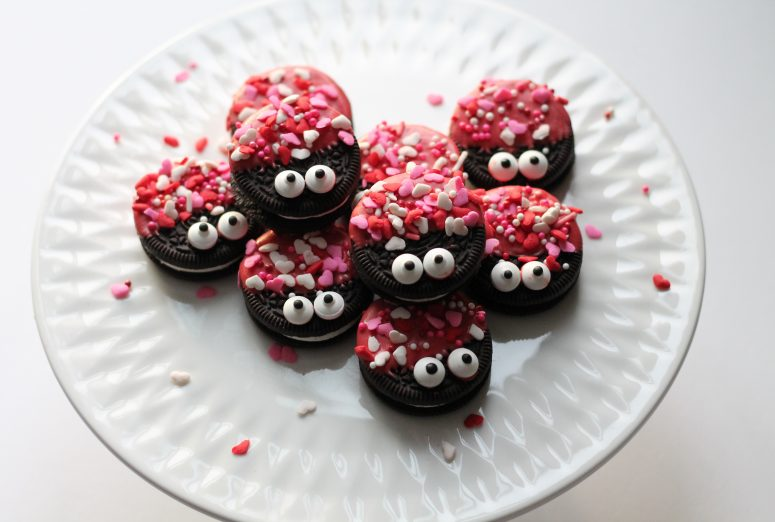What is the purpose of the large candy eyes on the cookies?
Please use the image to provide an in-depth answer to the question.

The caption states that the large candy eyes on the cookies give them a 'whimsical and playful appearance', suggesting that their purpose is to add a touch of playfulness and fantasy to the love bug designs.